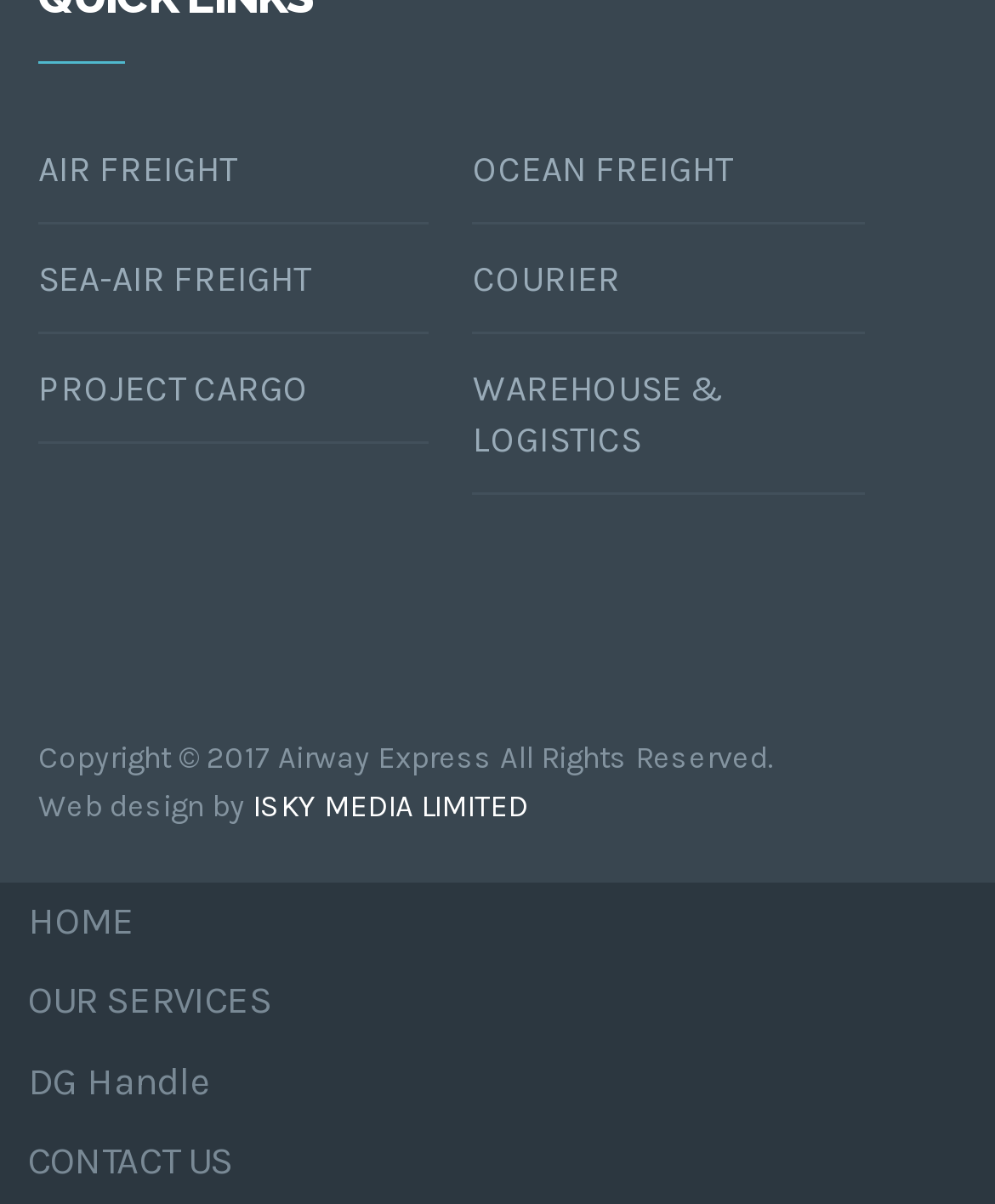Who designed this website?
Provide a detailed and extensive answer to the question.

The website design credit is given to ISKY MEDIA LIMITED, as mentioned at the bottom of the webpage.